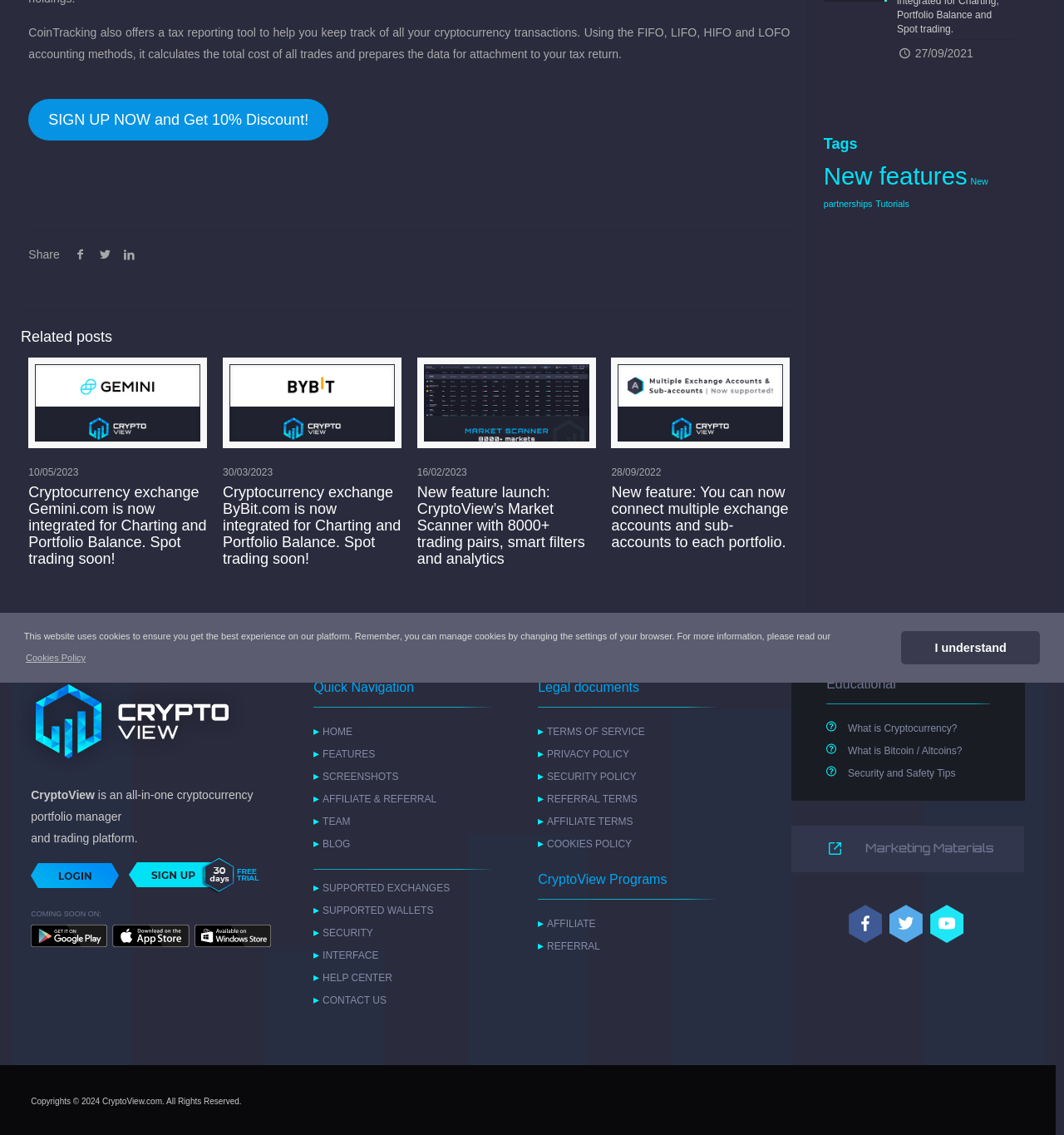Could you highlight the region that needs to be clicked to execute the instruction: "Share on social media"?

[0.064, 0.219, 0.087, 0.23]